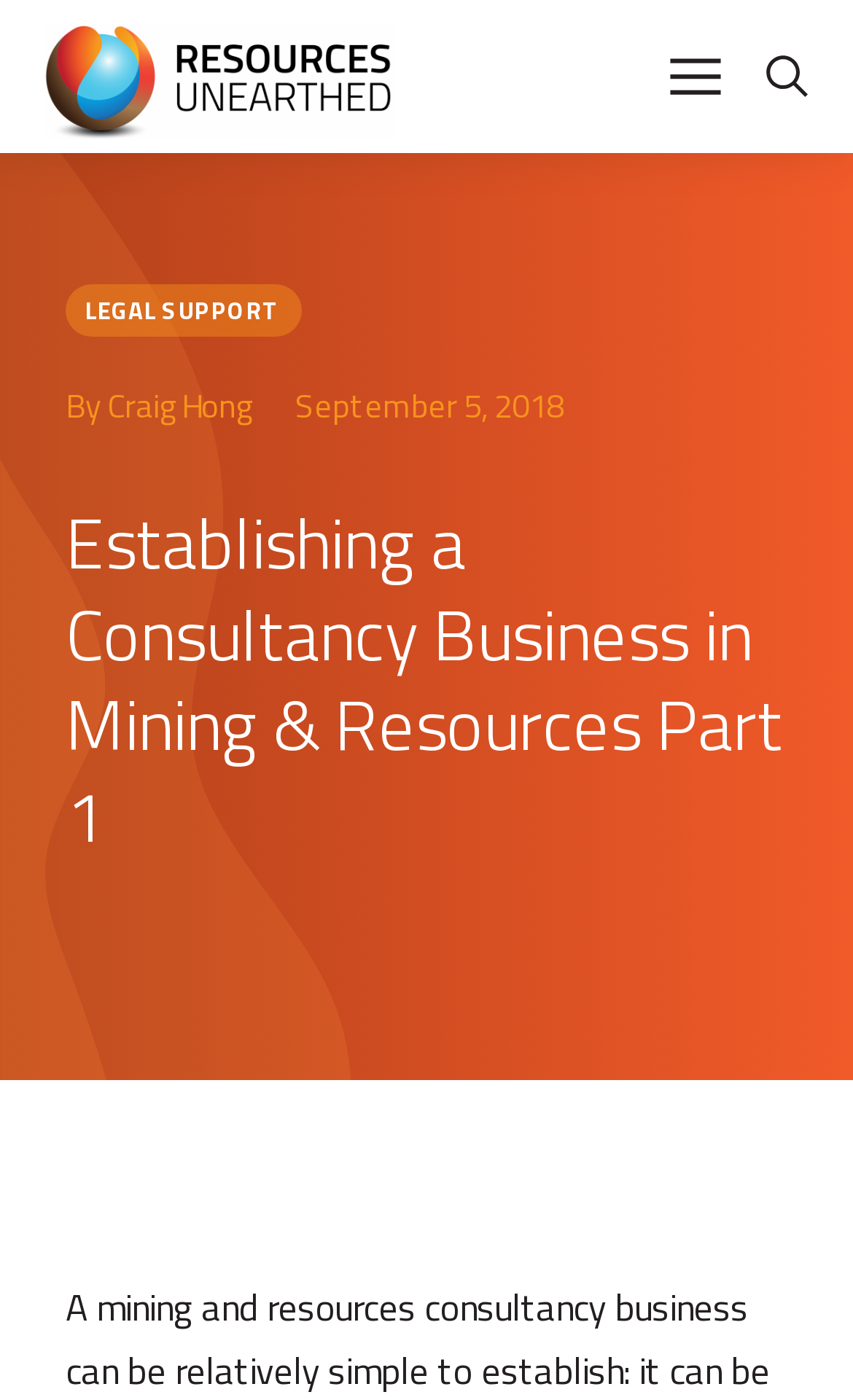Determine the heading of the webpage and extract its text content.

Establishing a Consultancy Business in Mining & Resources Part 1